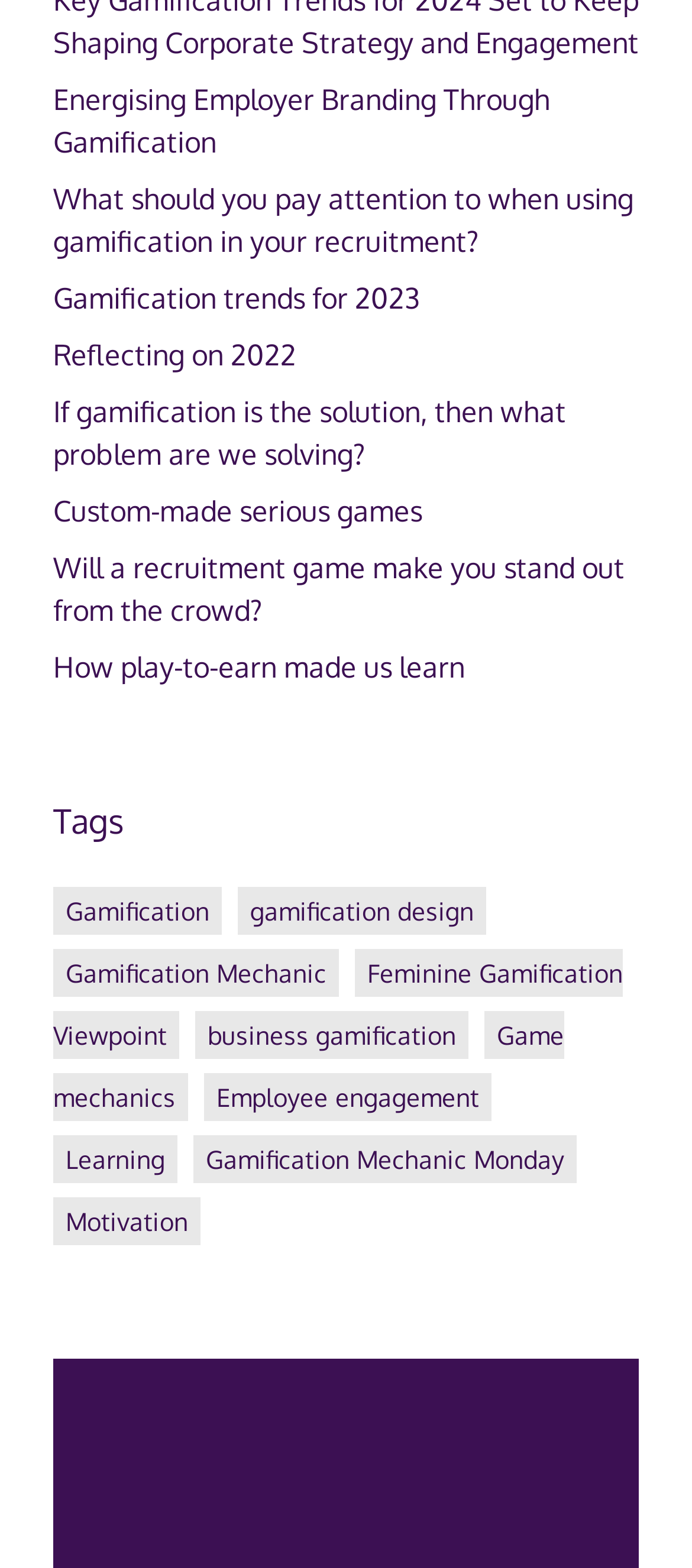Using the element description: "Employee engagement", determine the bounding box coordinates for the specified UI element. The coordinates should be four float numbers between 0 and 1, [left, top, right, bottom].

[0.295, 0.684, 0.71, 0.715]